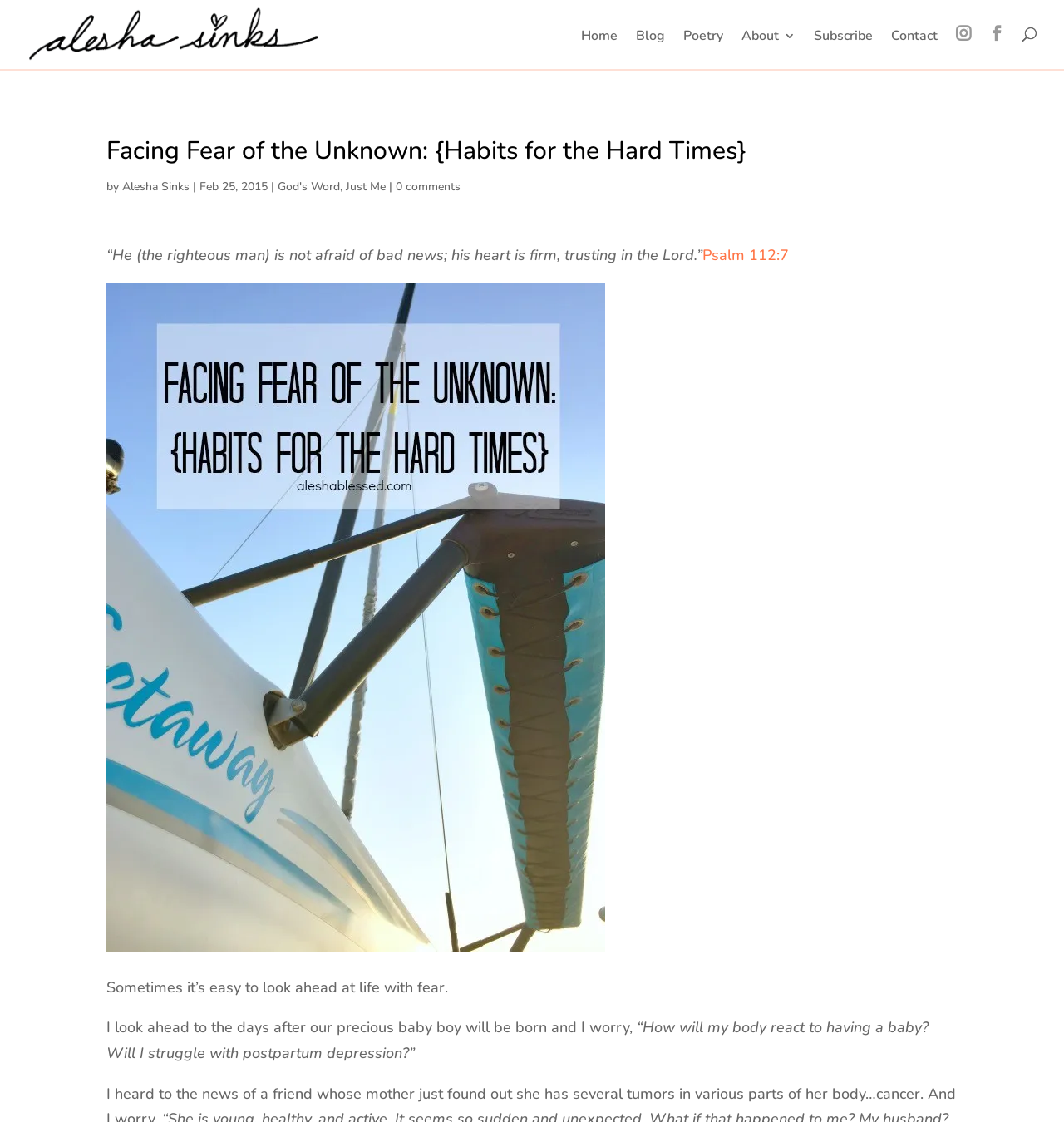Provide the bounding box coordinates of the section that needs to be clicked to accomplish the following instruction: "Follow us on whatsapp."

None